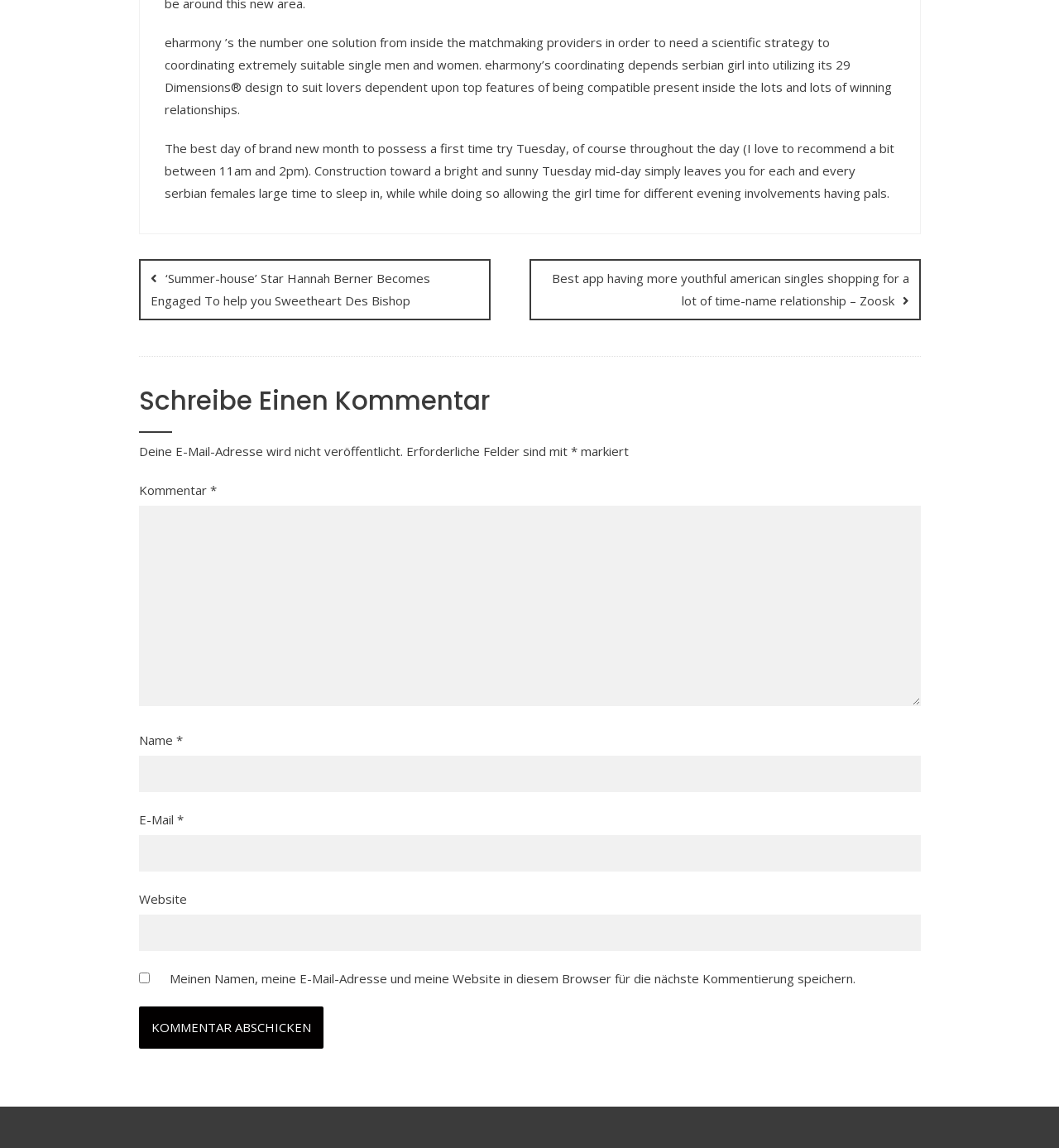Use the details in the image to answer the question thoroughly: 
What is the purpose of the textboxes?

The webpage contains several textboxes, including ones for name, email, and website, which suggests that they are used to leave a comment on the webpage. The presence of a 'Kommentar abschicken' button also supports this conclusion.